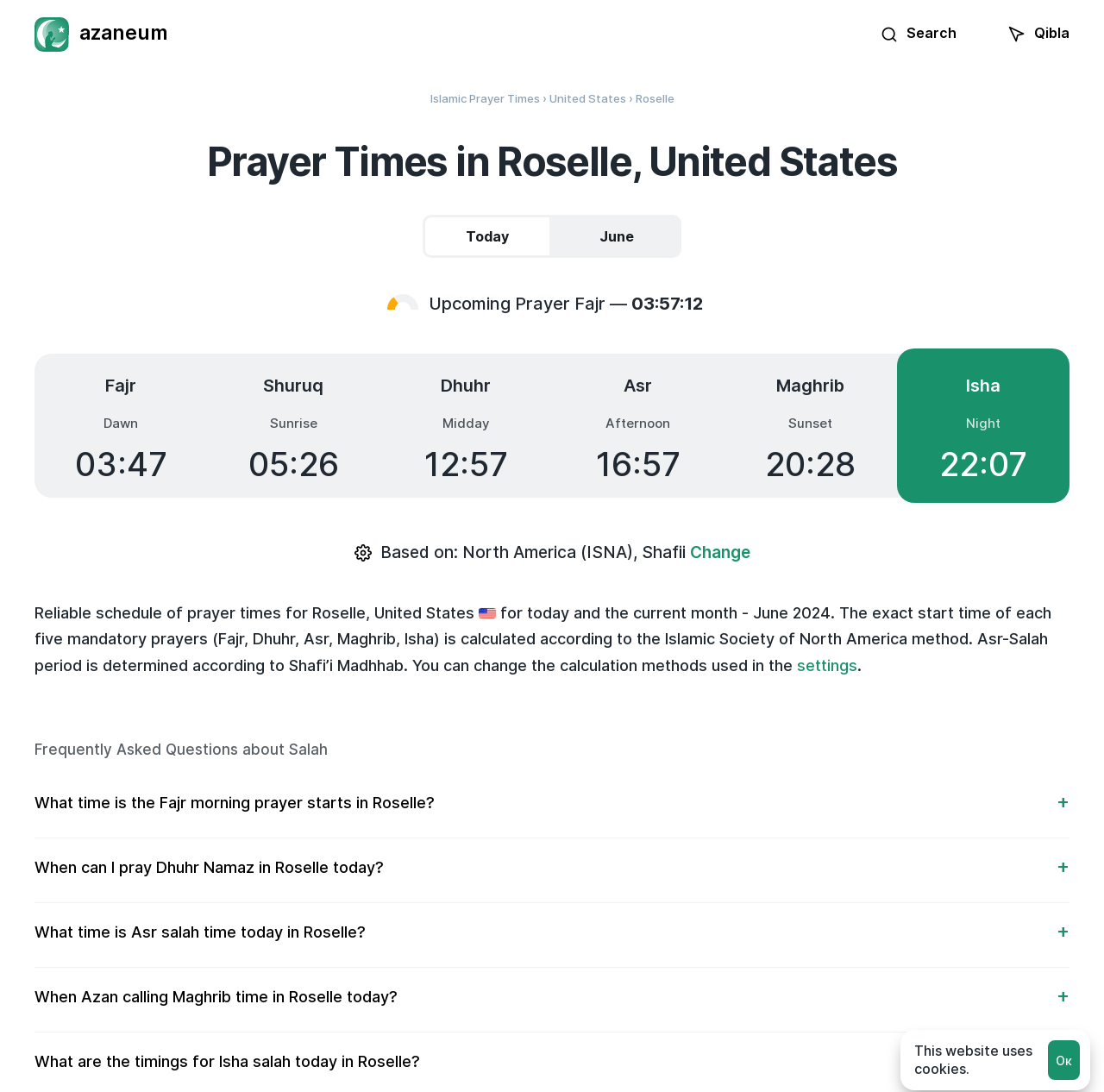Find the bounding box coordinates for the UI element whose description is: "June". The coordinates should be four float numbers between 0 and 1, in the format [left, top, right, bottom].

[0.5, 0.197, 0.617, 0.236]